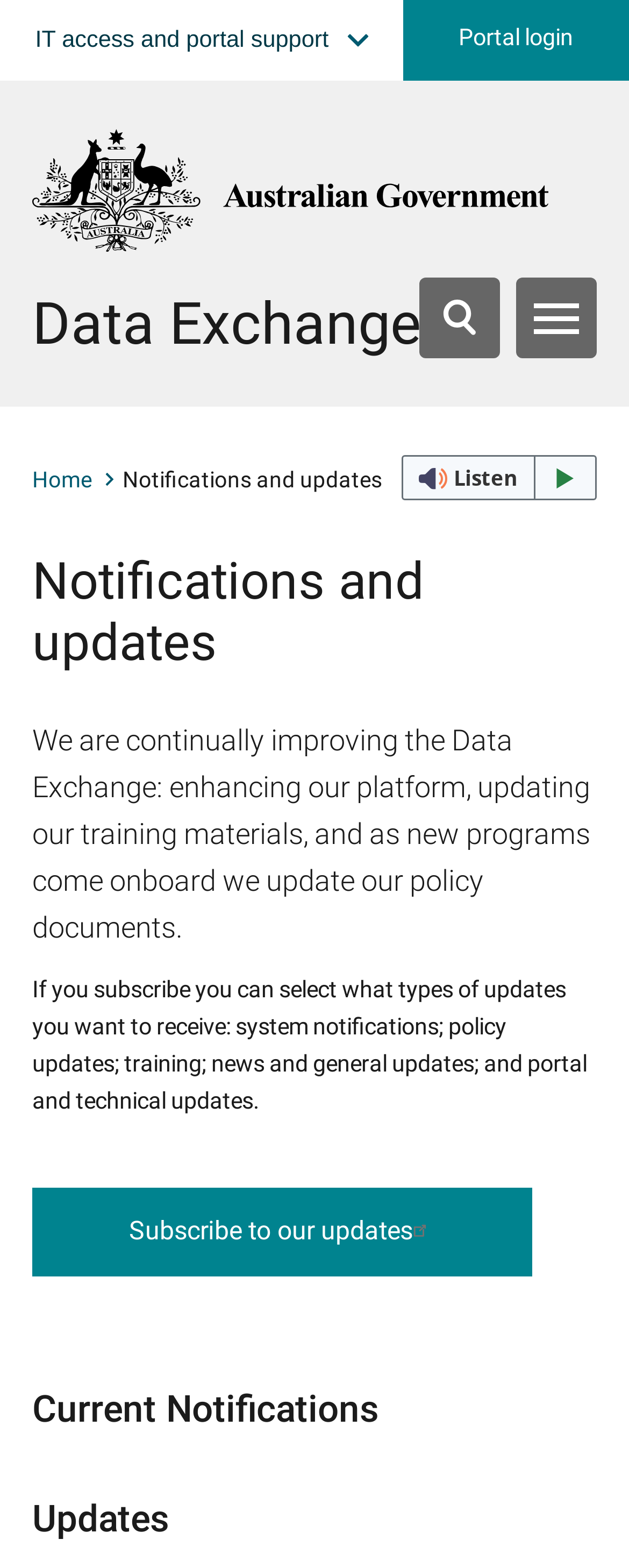Please respond to the question using a single word or phrase:
What is the purpose of the 'Subscribe to our updates' link?

To receive updates